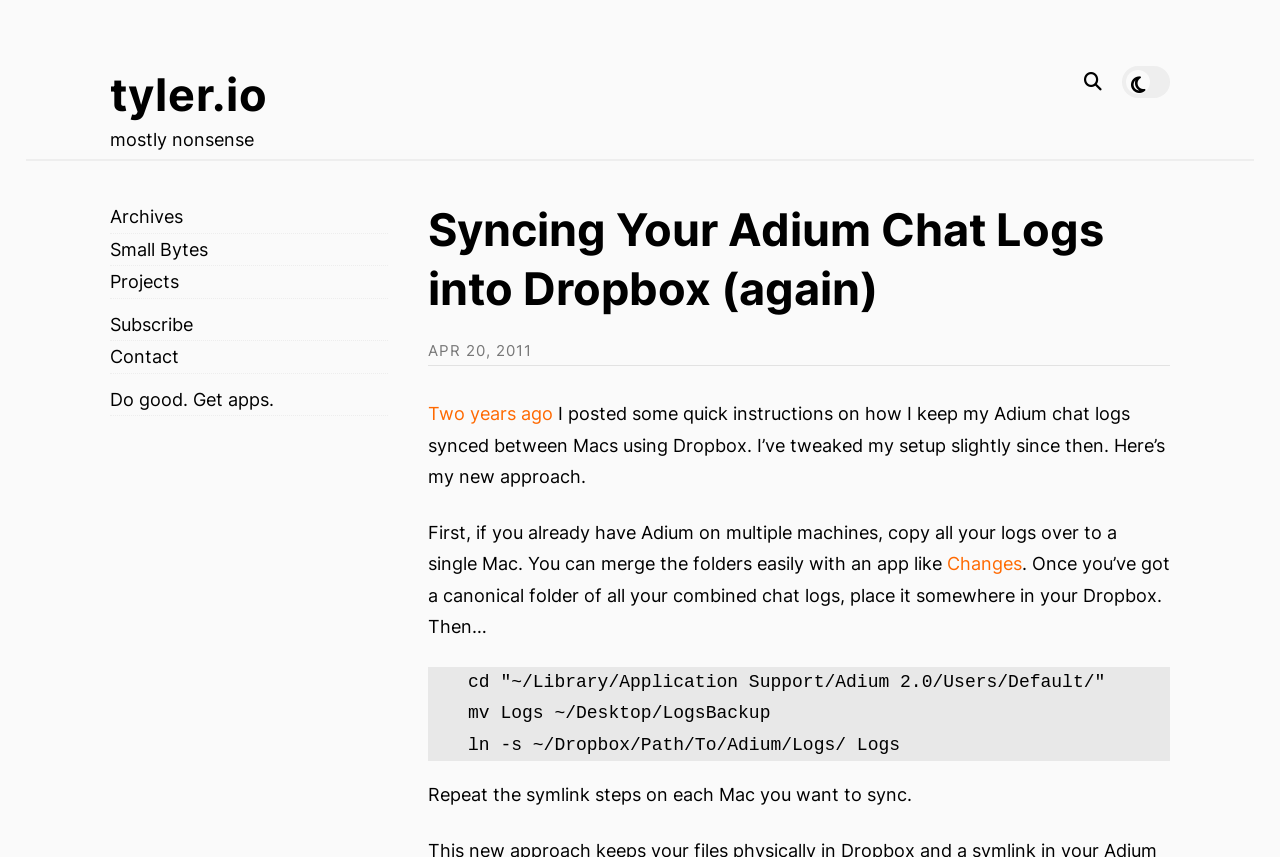Kindly provide the bounding box coordinates of the section you need to click on to fulfill the given instruction: "Explore 'ONE God'".

None